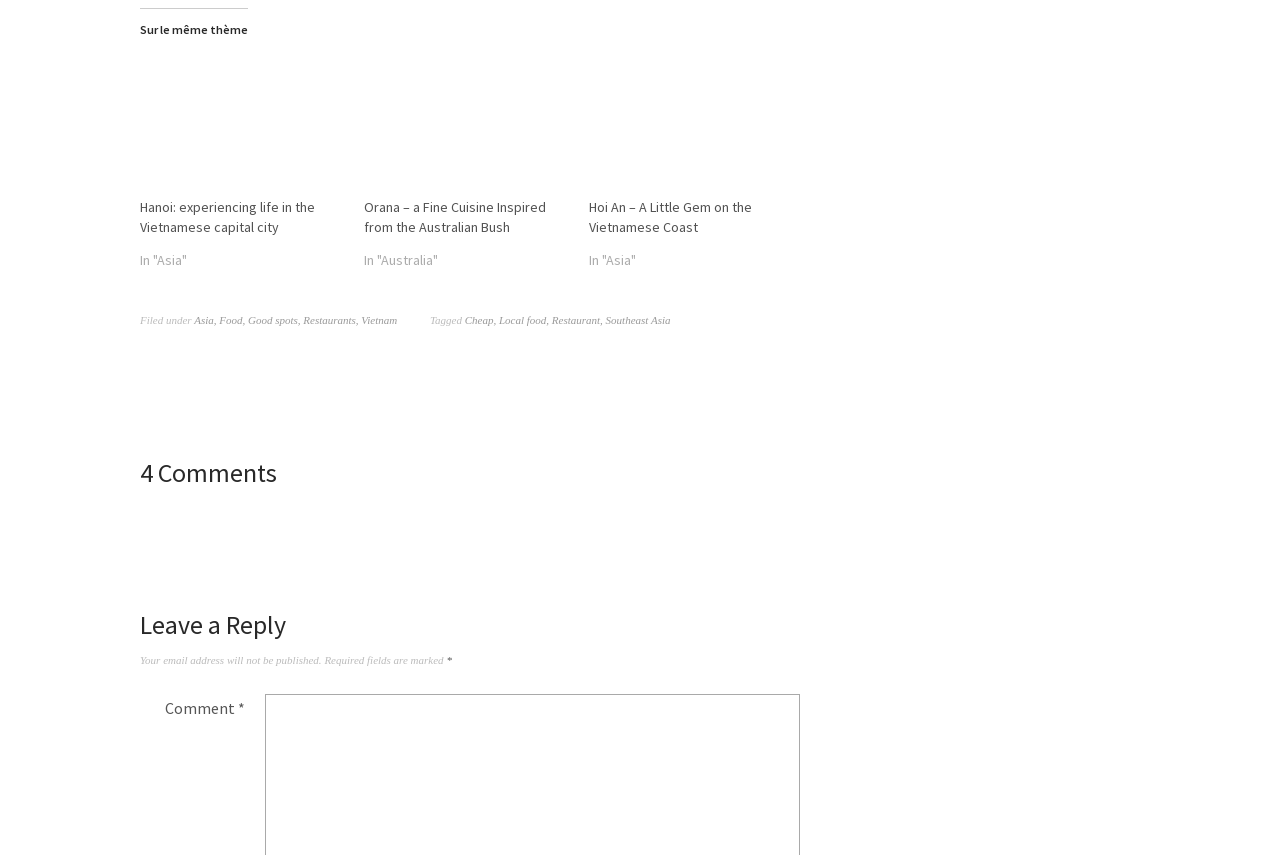Could you highlight the region that needs to be clicked to execute the instruction: "Leave a reply"?

[0.109, 0.709, 0.625, 0.753]